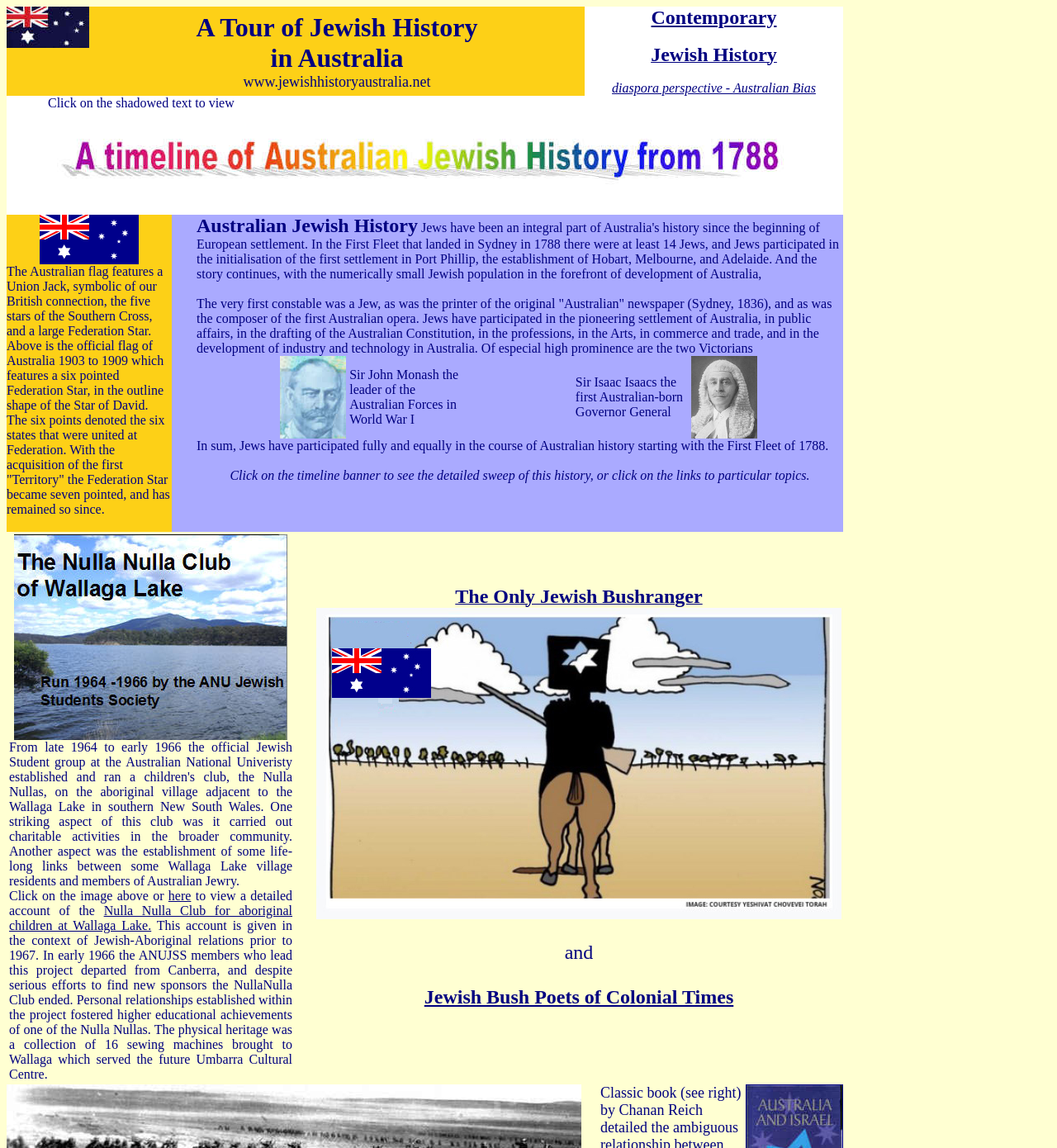Please provide a comprehensive answer to the question below using the information from the image: What is the shape of the Federation Star?

In the section describing the Australian flag, it is mentioned that the official flag of Australia from 1903 to 1909 features a six-pointed Federation Star, which is in the outline shape of the Star of David.